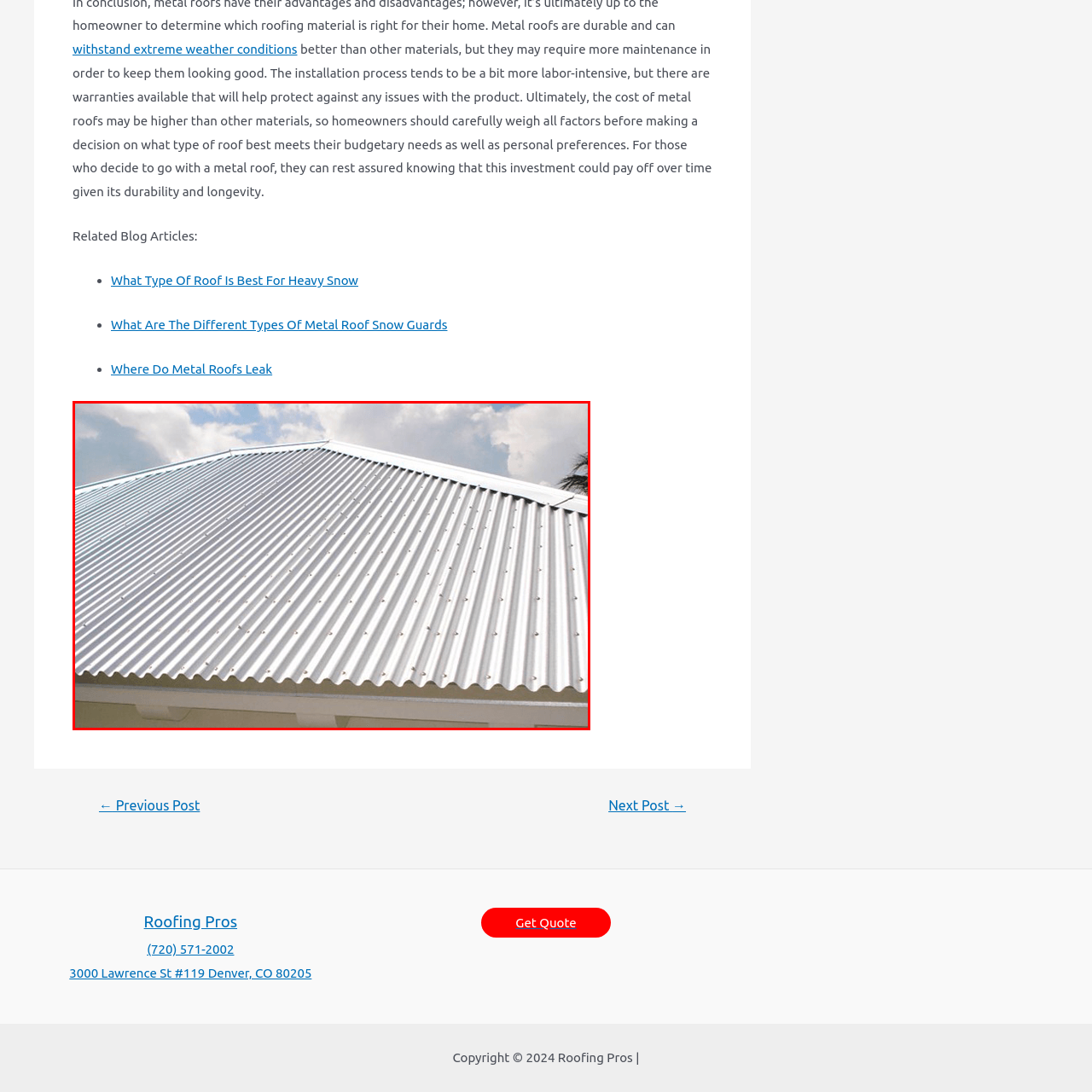Focus on the section marked by the red bounding box and reply with a single word or phrase: Is corrugated metal roofing suitable for residential buildings?

Yes